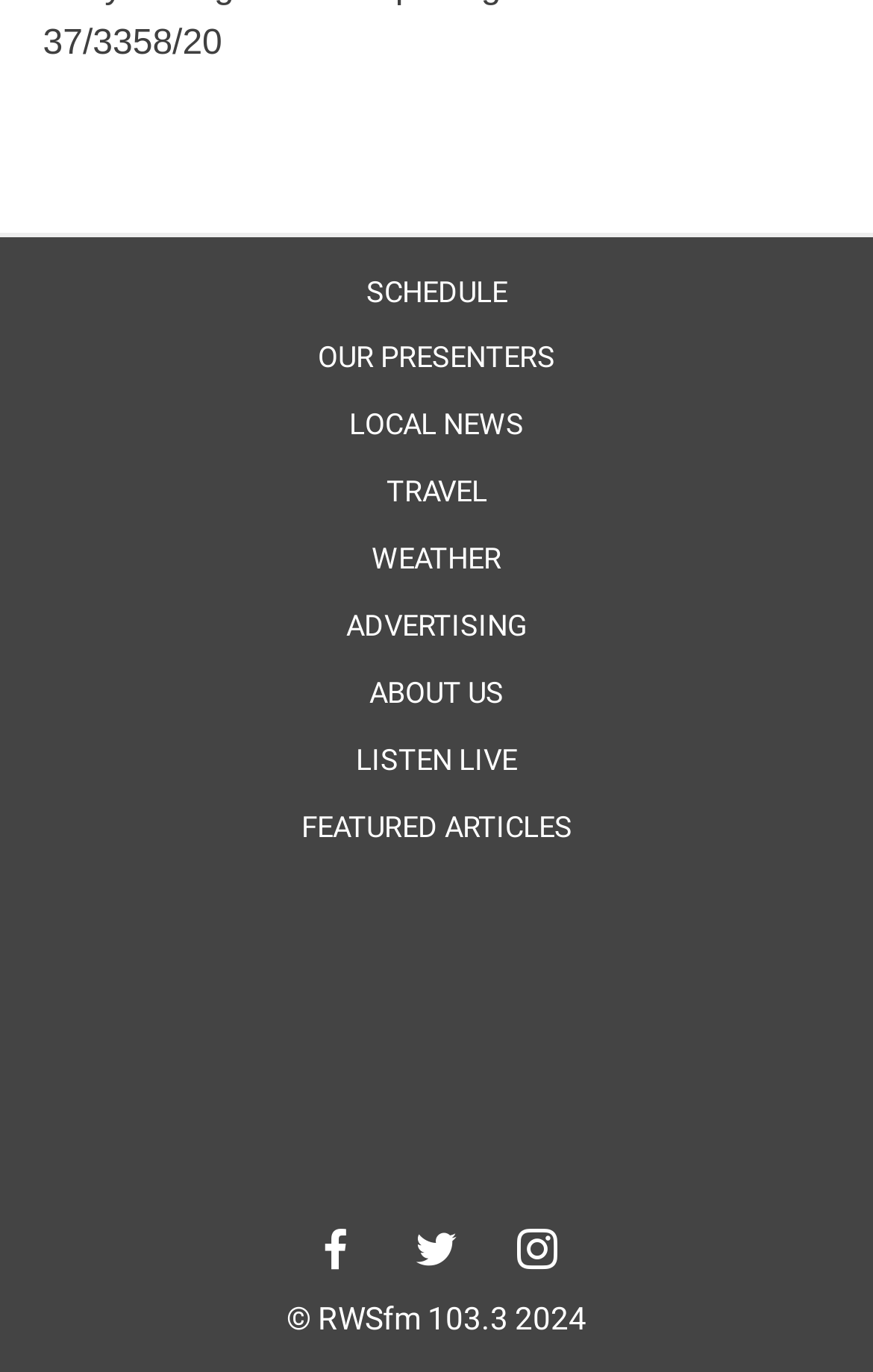How many links are in the top navigation bar? Observe the screenshot and provide a one-word or short phrase answer.

7